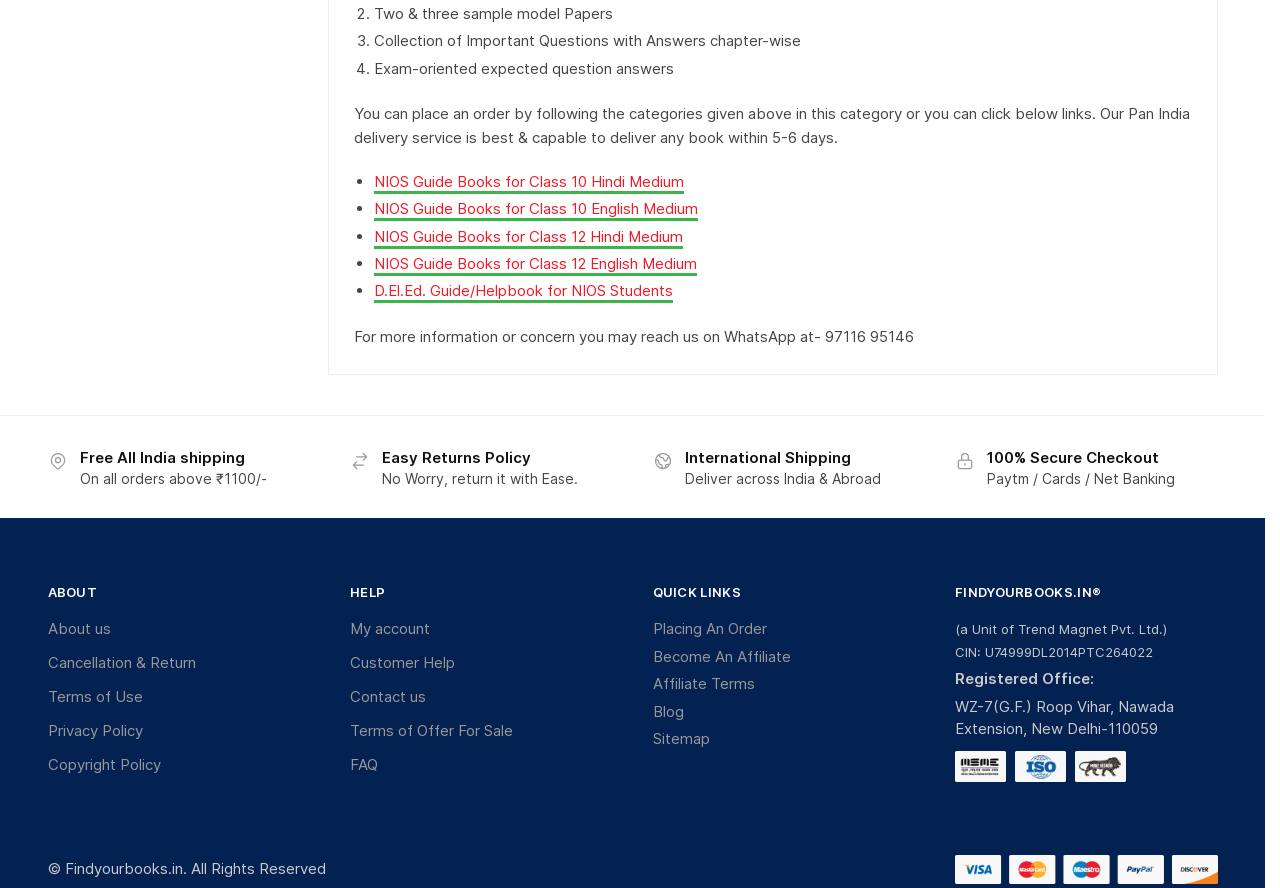Answer the question using only a single word or phrase: 
What is the minimum order value for free all India shipping?

₹1100